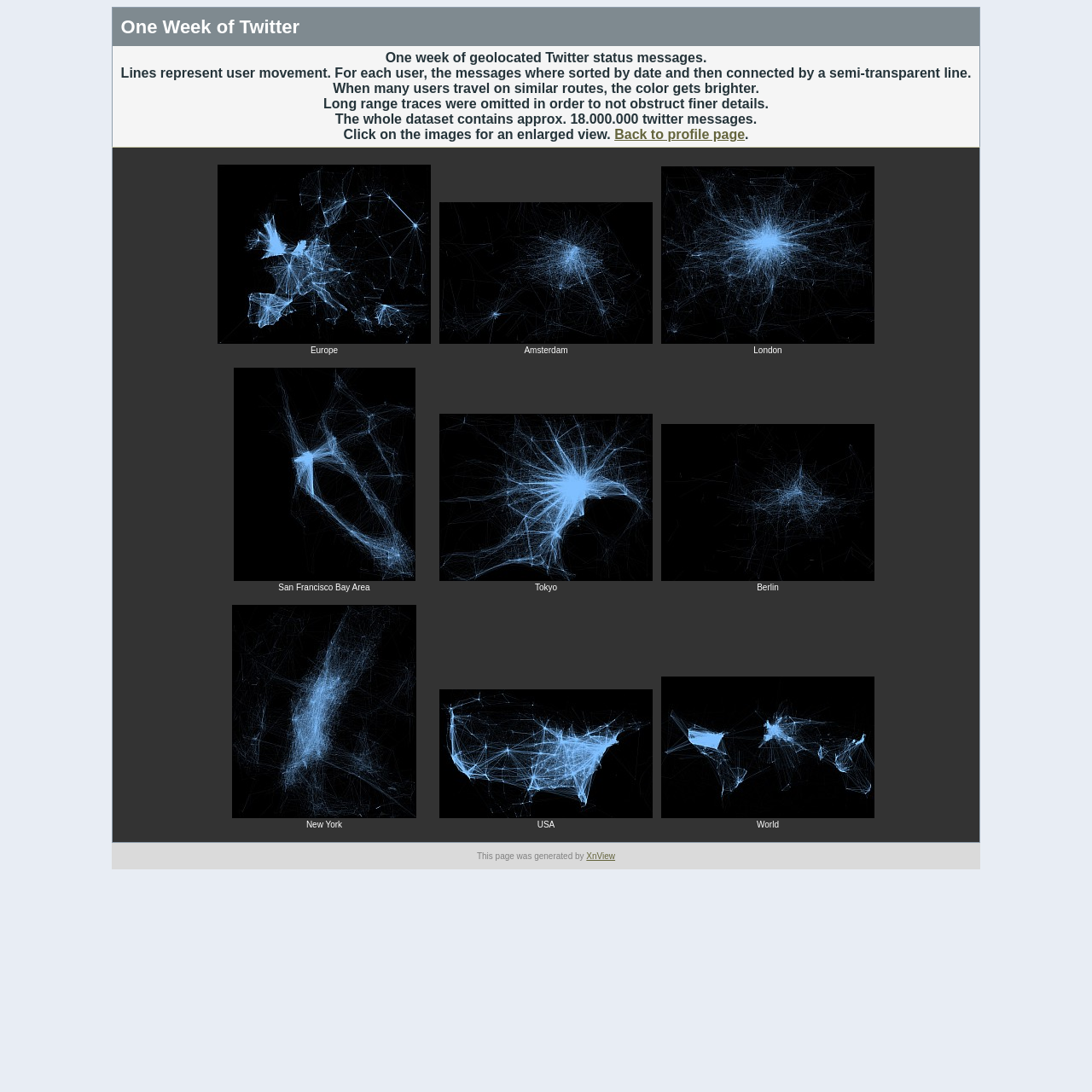Highlight the bounding box coordinates of the element you need to click to perform the following instruction: "Go to the profile page."

[0.563, 0.116, 0.682, 0.13]